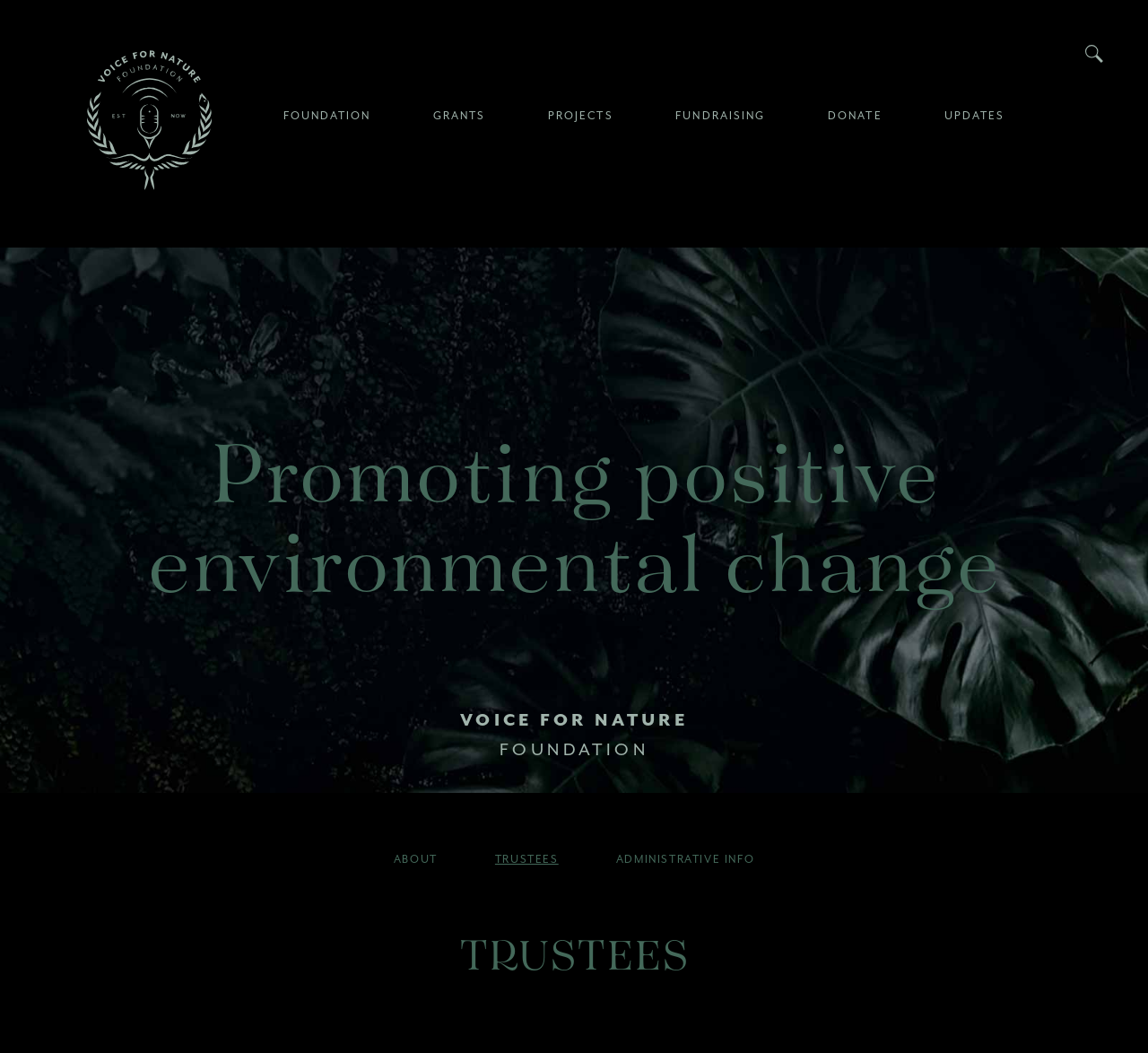Is there a search function on the webpage?
Refer to the image and offer an in-depth and detailed answer to the question.

A search function is available on the webpage, which can be found at the top-right corner of the webpage. It is represented by a link labeled 'Search'.